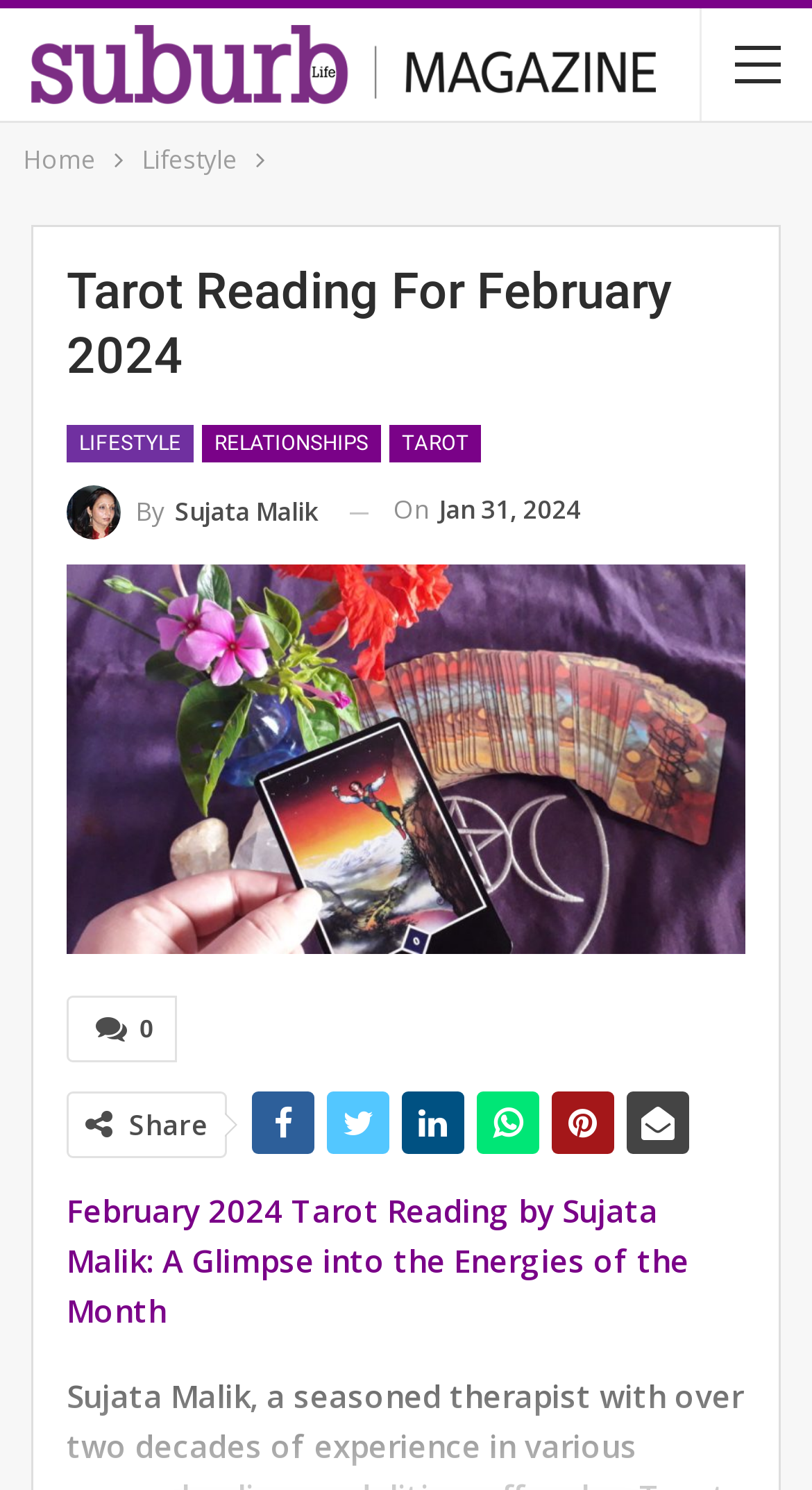Determine the bounding box coordinates for the clickable element required to fulfill the instruction: "share this article". Provide the coordinates as four float numbers between 0 and 1, i.e., [left, top, right, bottom].

[0.159, 0.742, 0.256, 0.768]